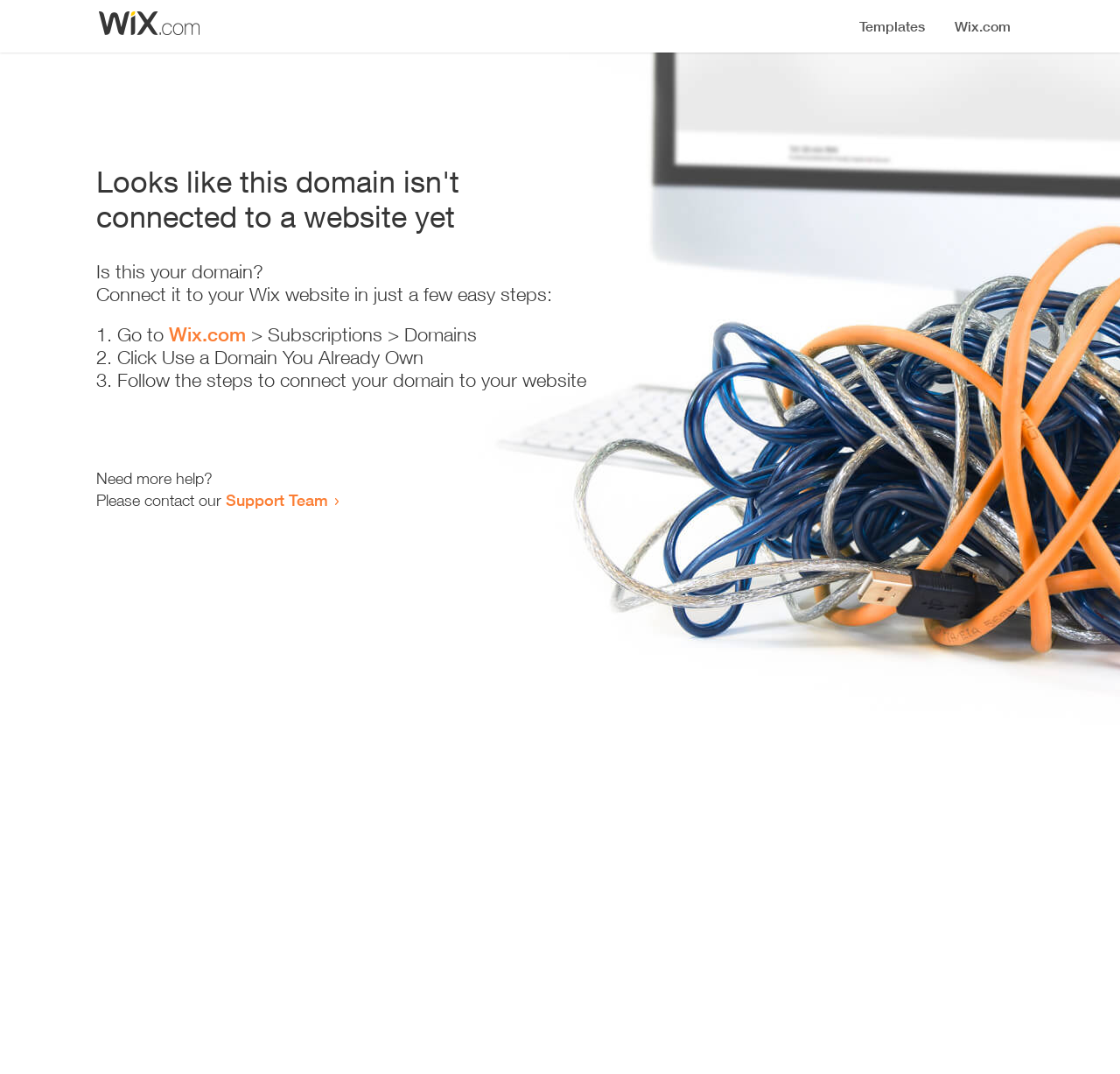What is the current status of the domain?
Look at the screenshot and provide an in-depth answer.

The webpage indicates that the domain is not connected to a website yet, as stated in the heading 'Looks like this domain isn't connected to a website yet'.